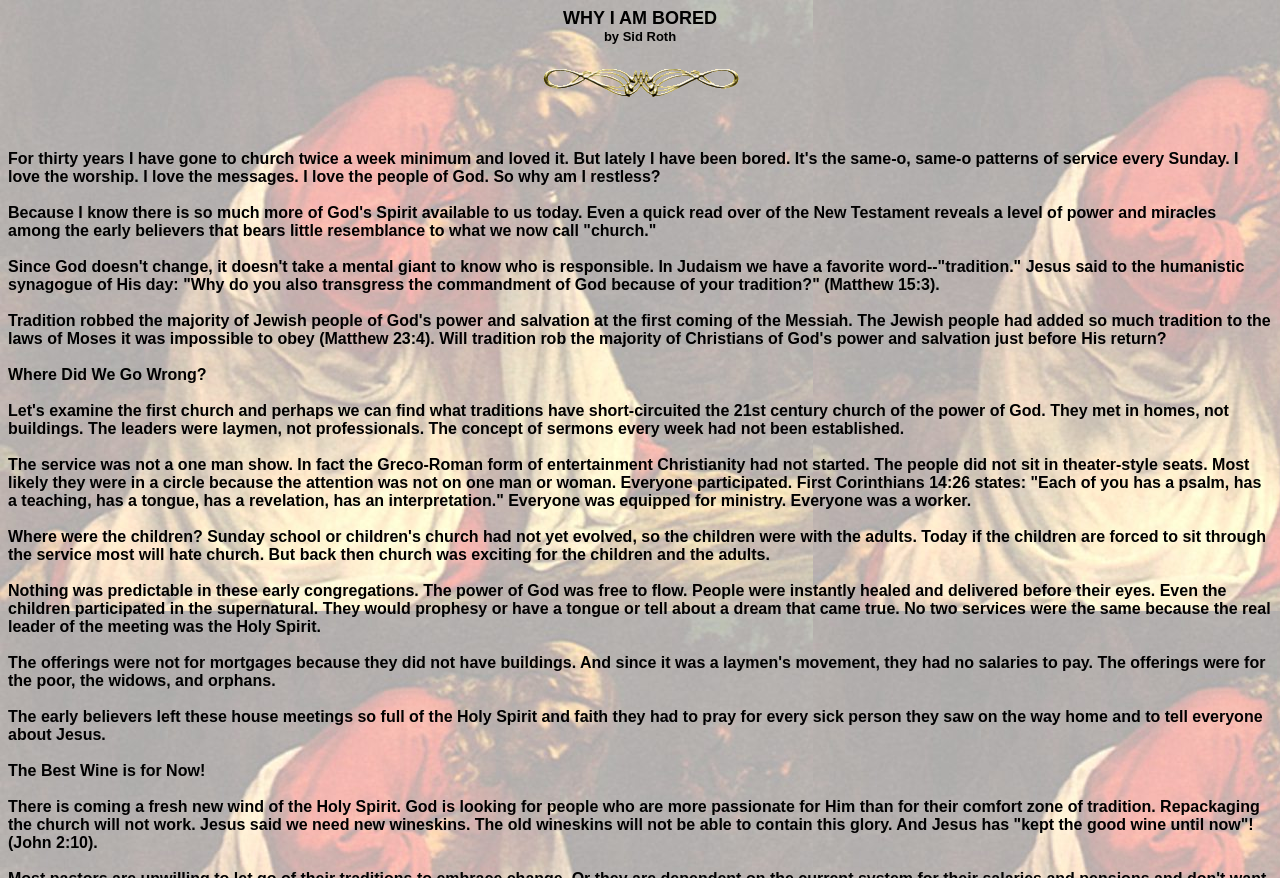Please provide a one-word or phrase answer to the question: 
What is the author's attitude towards tradition?

Critical